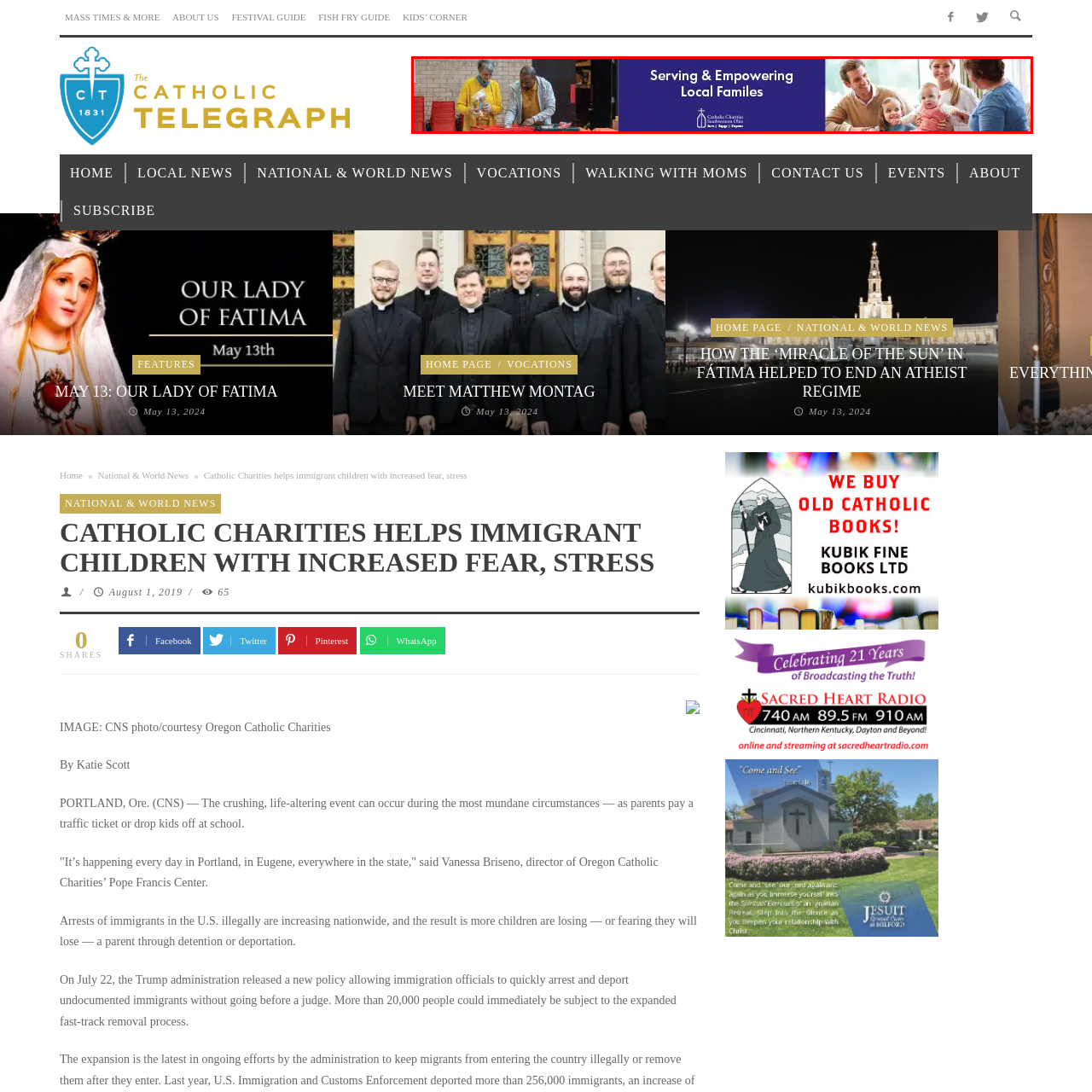Inspect the image bordered by the red bounding box and supply a comprehensive response to the upcoming question based on what you see in the image: What is the family on the right side doing?

The family pictured on the right side of the image is engaging warmly with each other, portraying family unity and the importance of relationships in the organization's outreach initiatives.